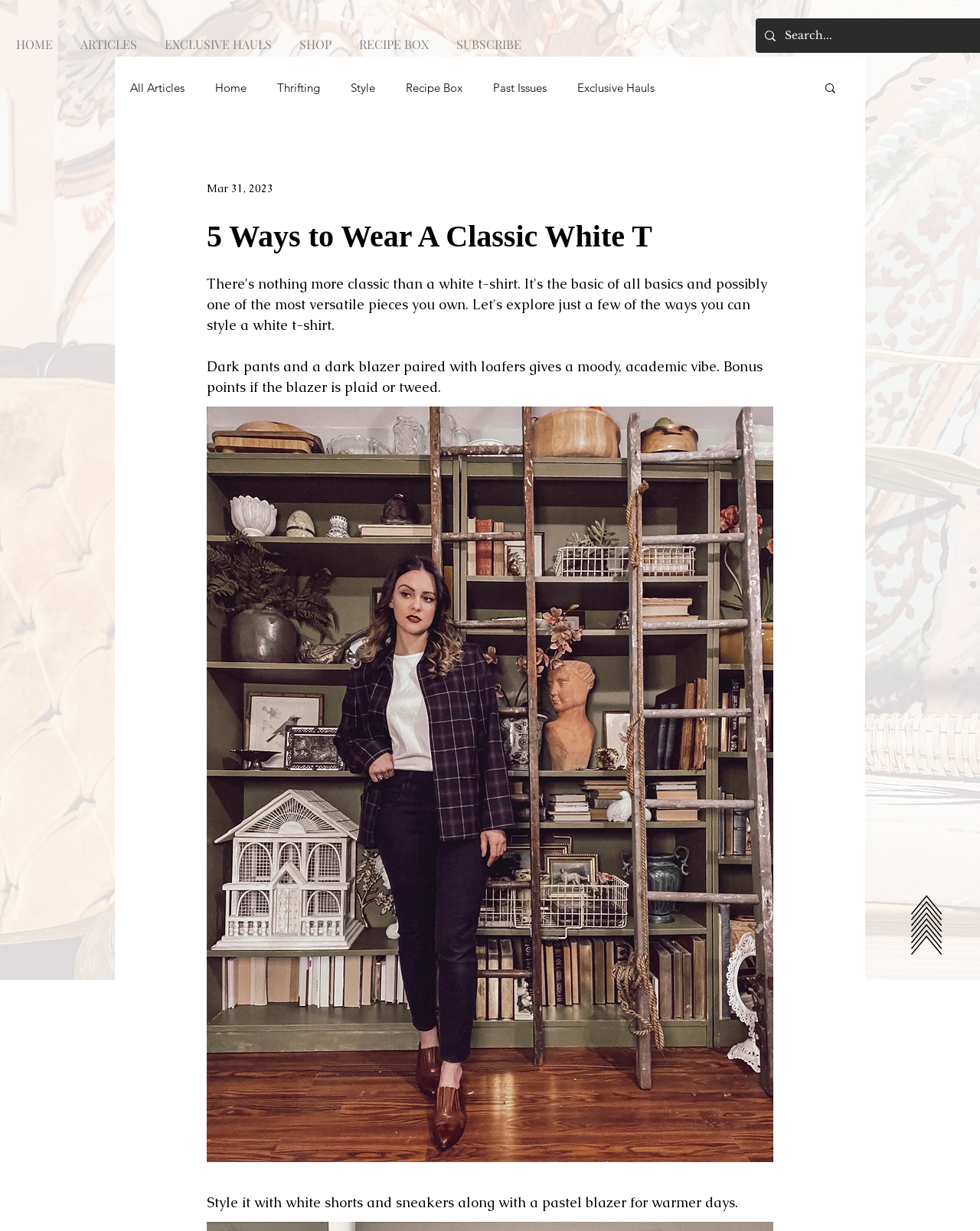What is the purpose of the searchbox?
Using the image as a reference, give an elaborate response to the question.

The searchbox is located on the top navigation bar, and it has a placeholder text 'Search...'. This suggests that the purpose of the searchbox is to allow users to search the website for specific content.